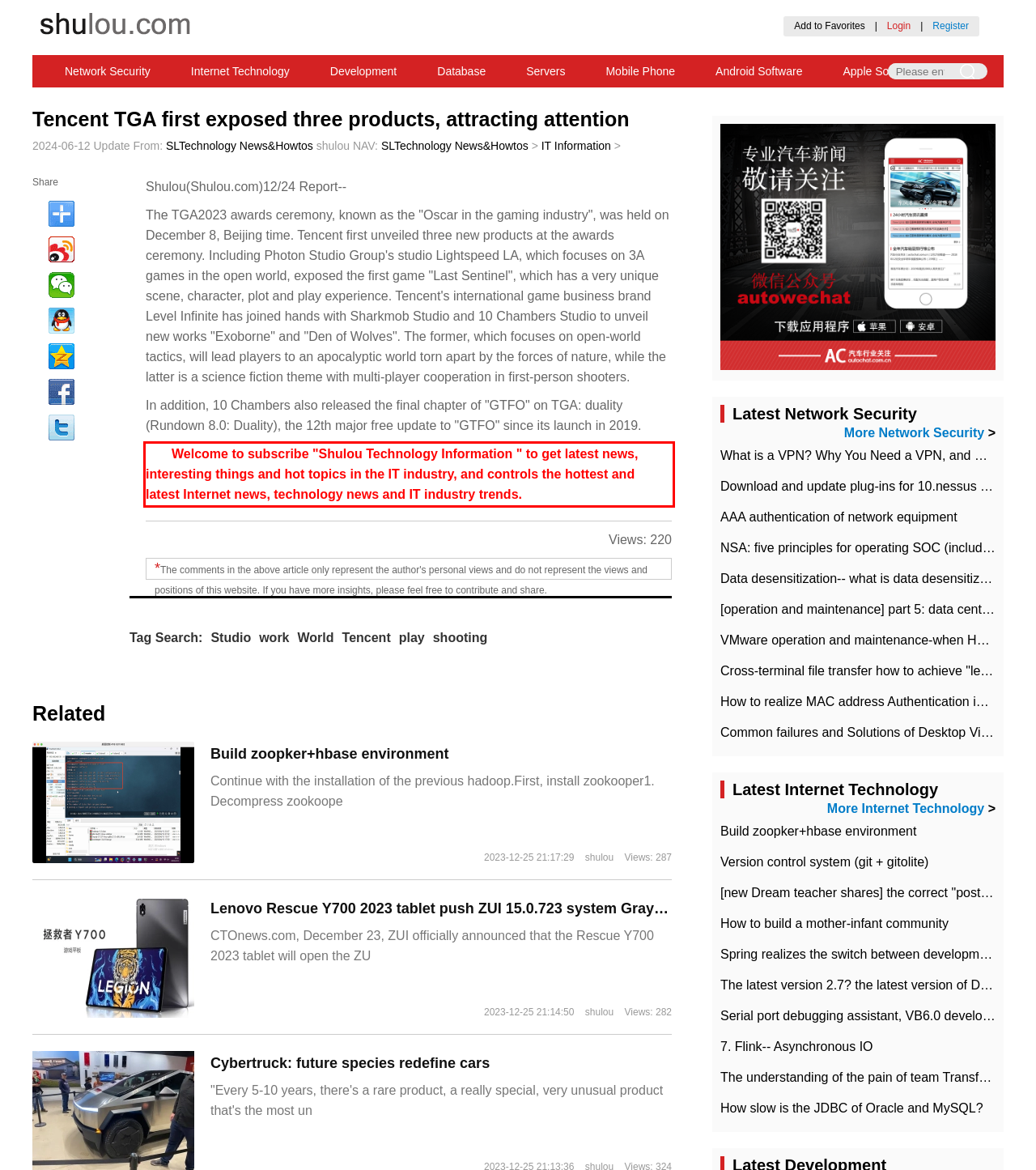Using OCR, extract the text content found within the red bounding box in the given webpage screenshot.

Welcome to subscribe "Shulou Technology Information " to get latest news, interesting things and hot topics in the IT industry, and controls the hottest and latest Internet news, technology news and IT industry trends.